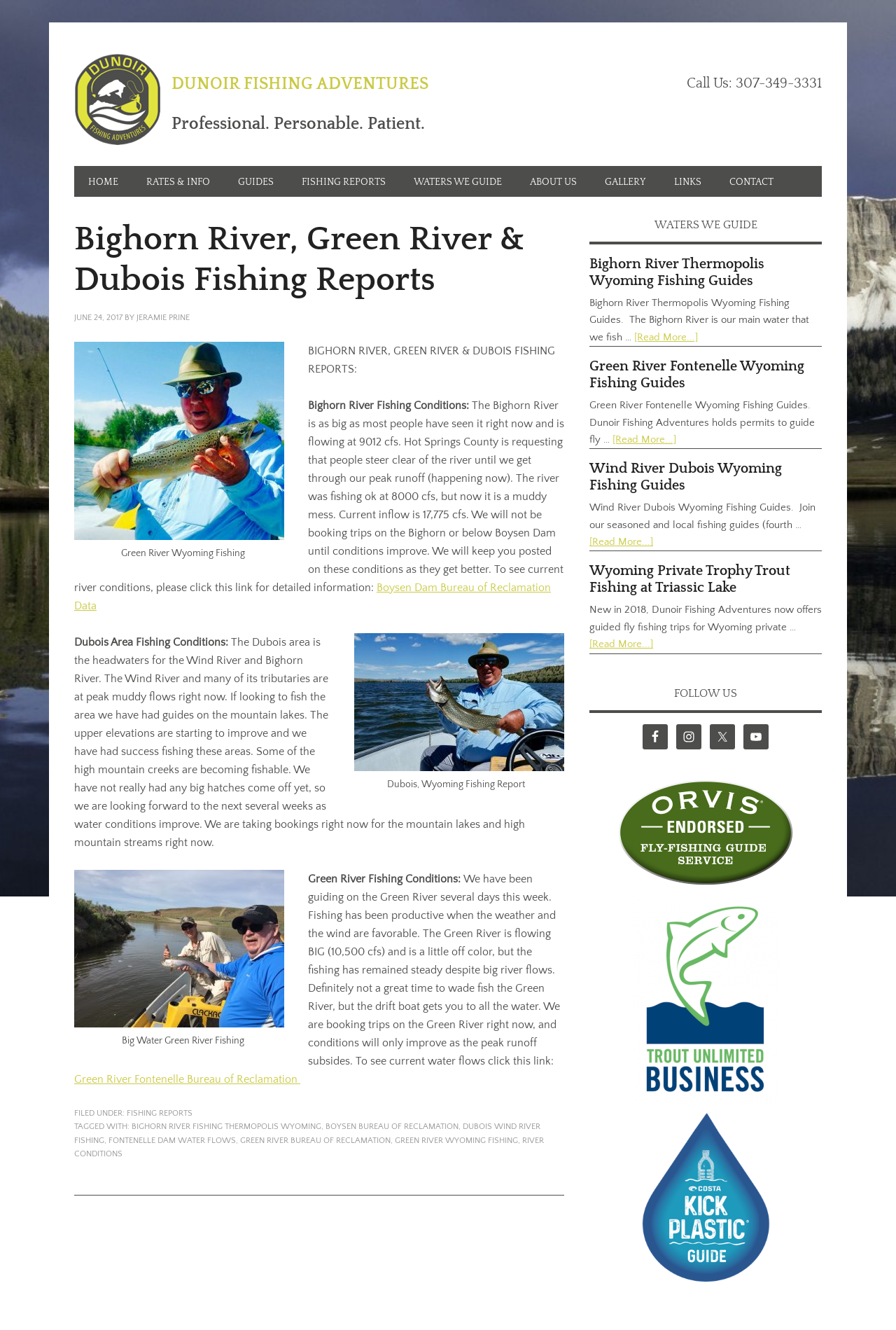What is the current condition of the Wind River? Observe the screenshot and provide a one-word or short phrase answer.

Peak muddy flows